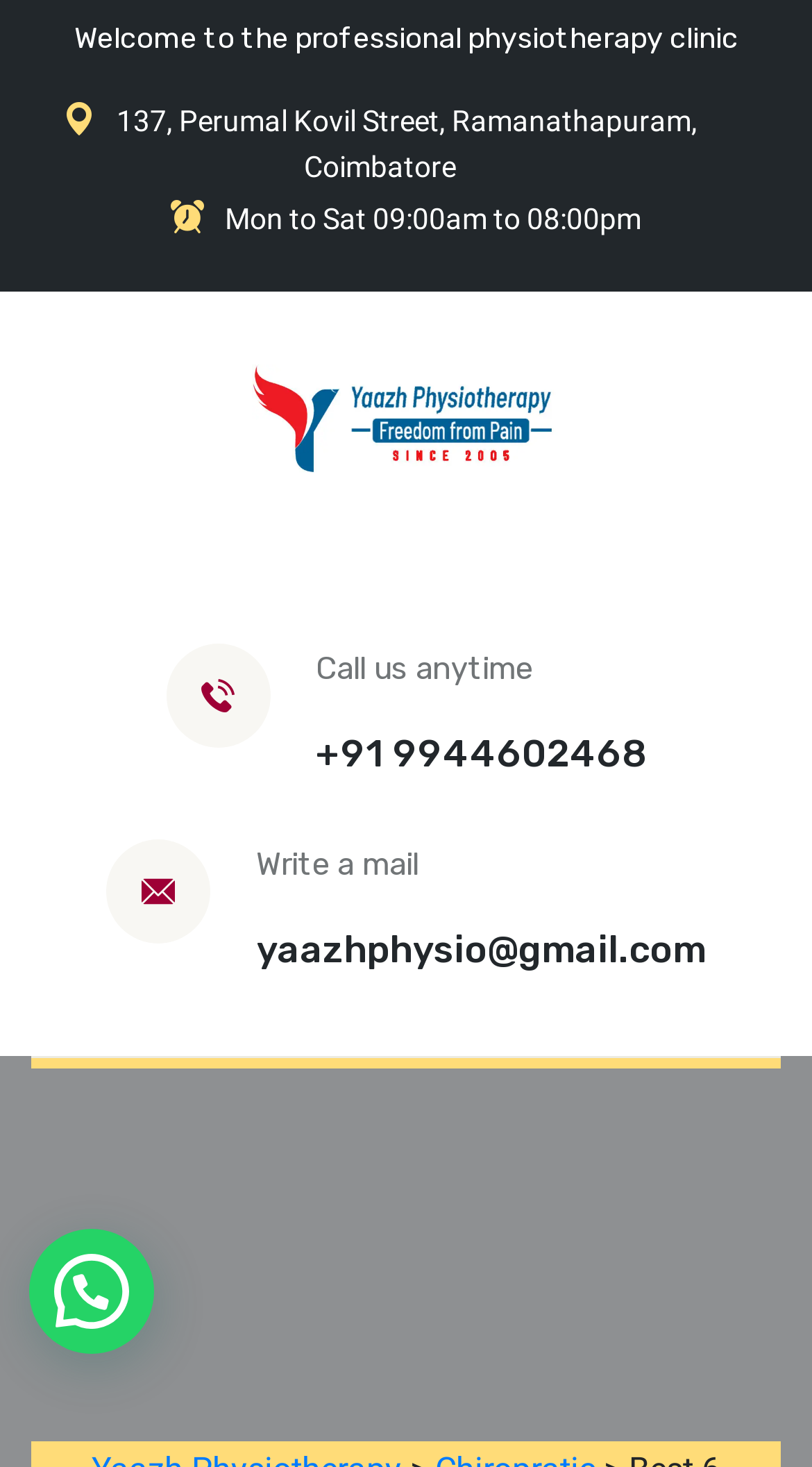Using the description: "+91 9944602468", identify the bounding box of the corresponding UI element in the screenshot.

[0.388, 0.496, 0.796, 0.533]